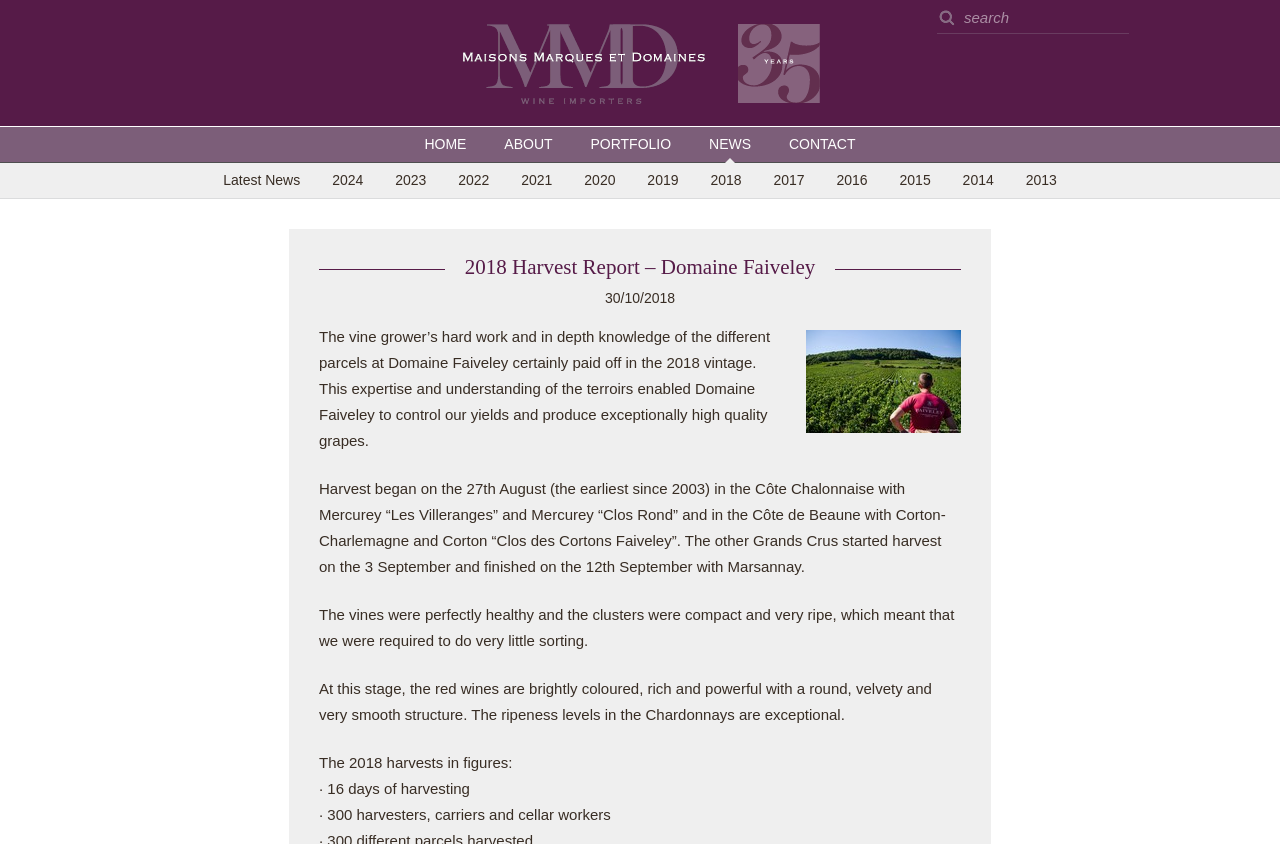Based on the image, please respond to the question with as much detail as possible:
What is the name of the champagne house that established MMD?

The name of the champagne house that established MMD can be inferred from the meta description, which states that 'Maisons Marques et Domaines was established in 1986 by Champagne Louis Roederer'.